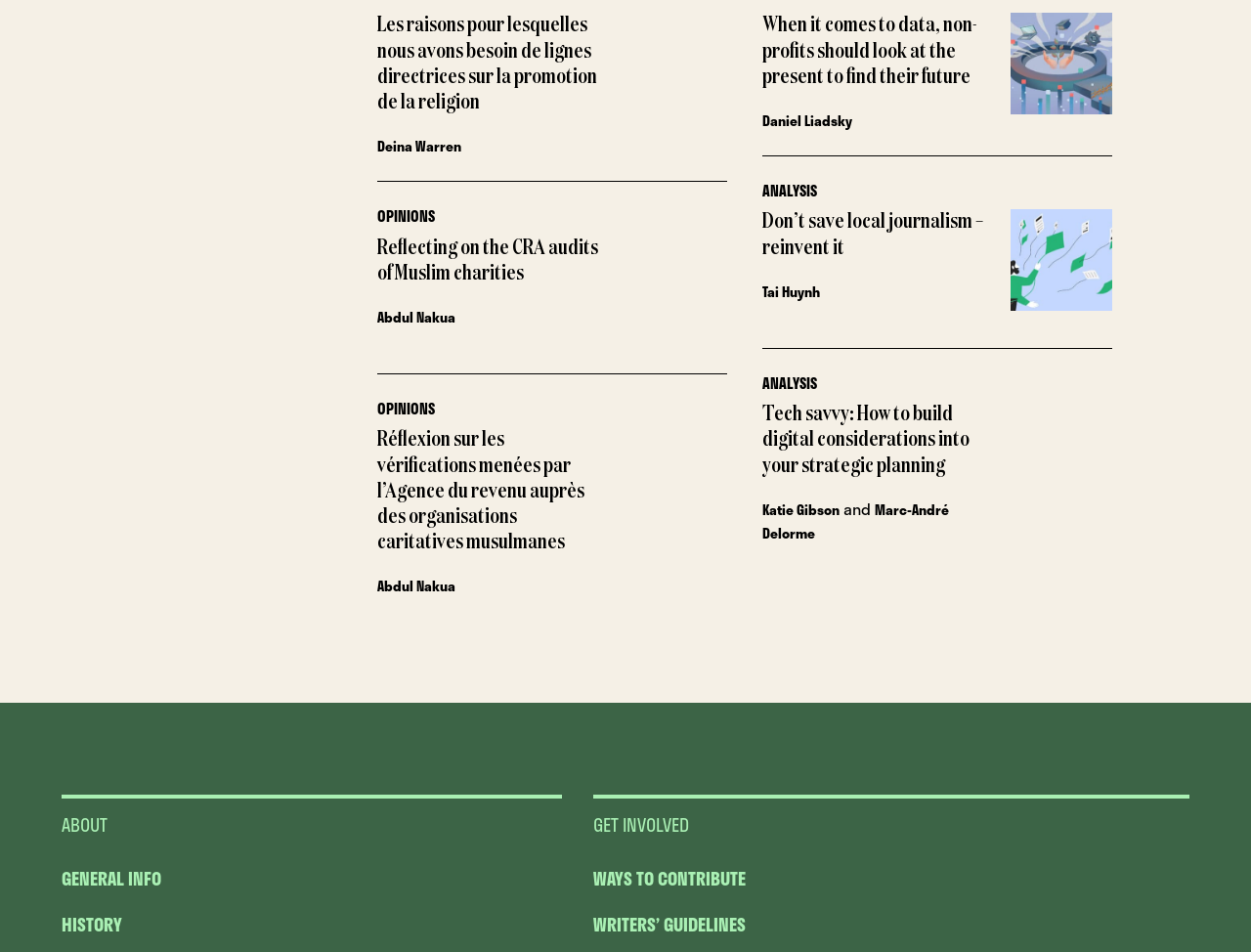What are the main sections of the webpage? Examine the screenshot and reply using just one word or a brief phrase.

ABOUT, GET INVOLVED